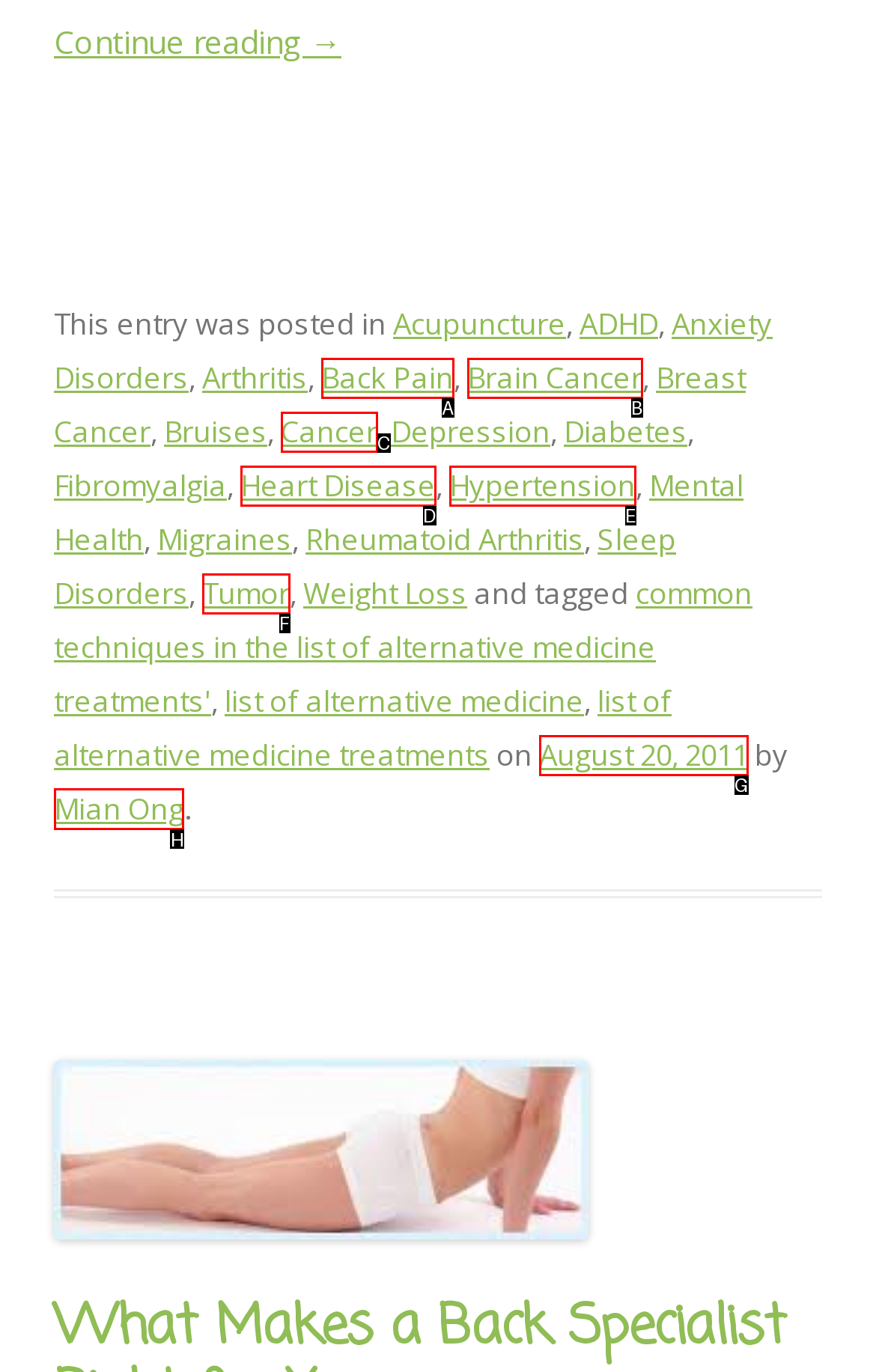Determine which HTML element to click for this task: View the author's profile 'Mian Ong' Provide the letter of the selected choice.

H